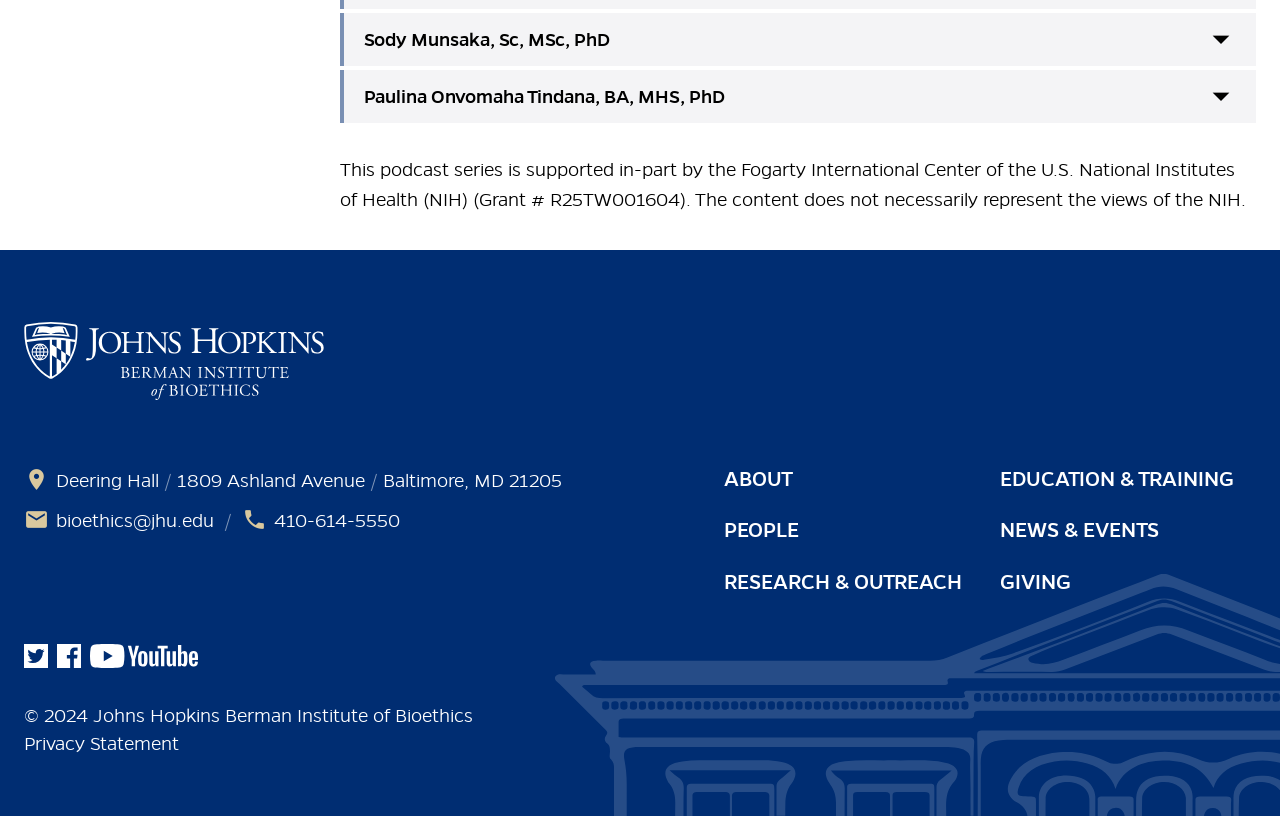Find and specify the bounding box coordinates that correspond to the clickable region for the instruction: "Contact bioethics@jhu.edu".

[0.044, 0.624, 0.167, 0.652]